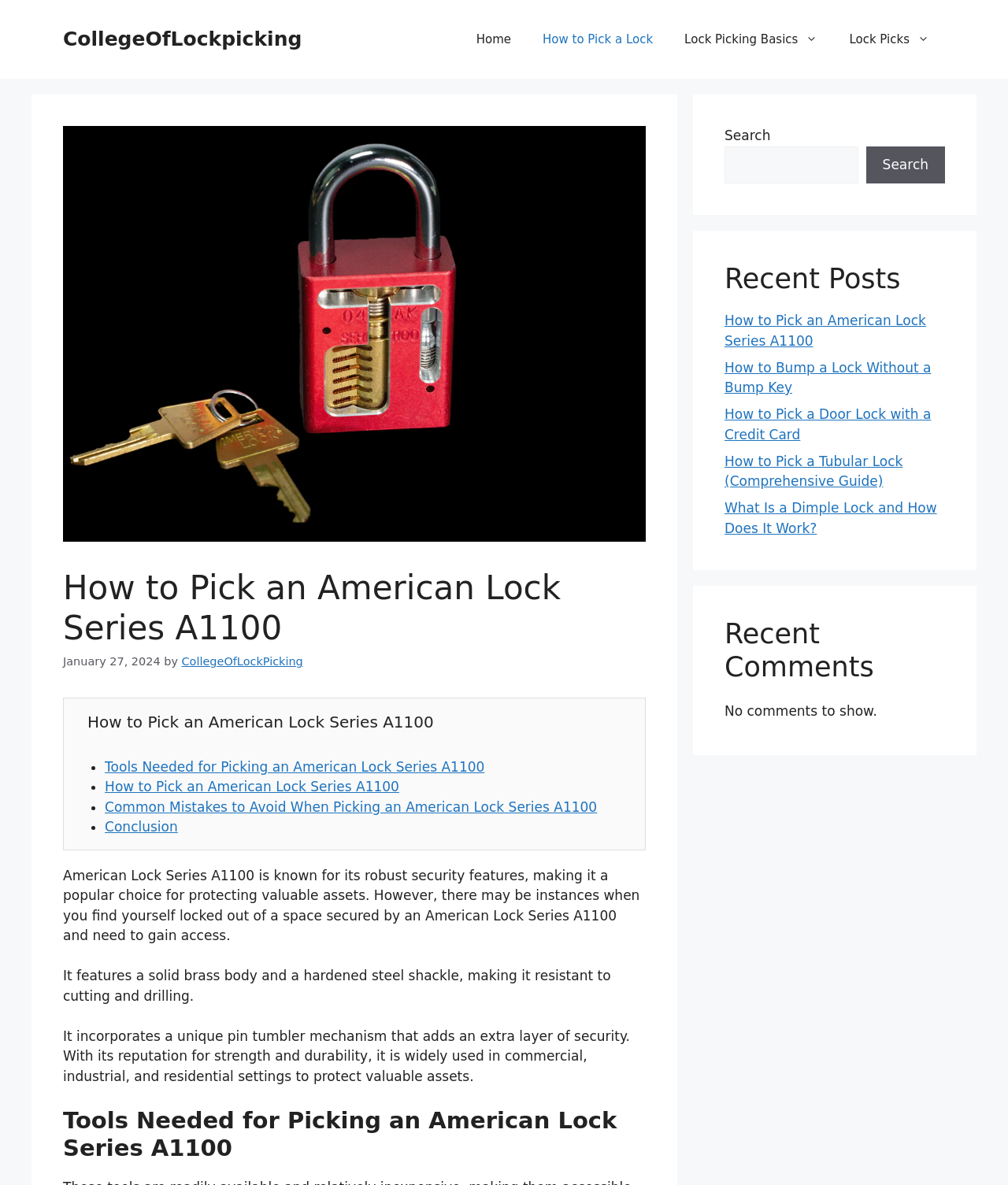Illustrate the webpage with a detailed description.

The webpage is about picking an American Lock Series A1100, a robust security lock. At the top, there is a banner with a link to the website "CollegeOfLockpicking" and a navigation menu with links to "Home", "How to Pick a Lock", "Lock Picking Basics", and "Lock Picks". Below the navigation menu, there is a large image related to the topic.

The main content area has a heading "How to Pick an American Lock Series A1100" followed by a date "January 27, 2024" and the author's name "CollegeOfLockPicking". There is a brief introduction to the lock, describing its robust security features and its popularity in commercial, industrial, and residential settings.

Below the introduction, there is a list of links to related topics, including "Tools Needed for Picking an American Lock Series A1100", "How to Pick an American Lock Series A1100", "Common Mistakes to Avoid When Picking an American Lock Series A1100", and "Conclusion".

The main content area also includes several paragraphs of text, describing the lock's features, such as its solid brass body, hardened steel shackle, and unique pin tumbler mechanism. There is also a heading "Tools Needed for Picking an American Lock Series A1100" followed by more text.

On the right side of the page, there are three sections: a search box, a "Recent Posts" section with links to other related articles, and a "Recent Comments" section with a message indicating that there are no comments to show.